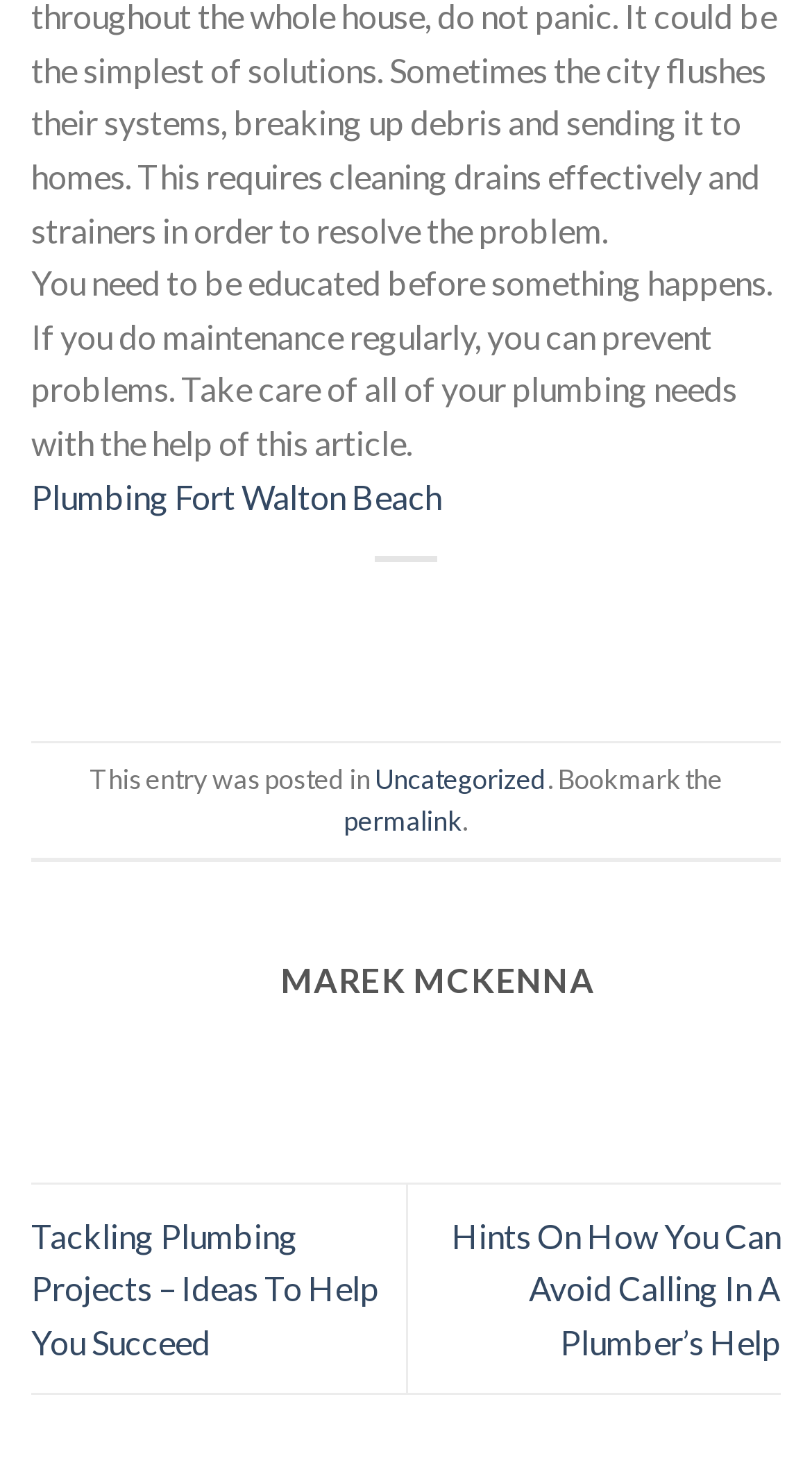Using the information in the image, give a detailed answer to the following question: Who is the author of the webpage?

The author of the webpage is Marek McKenna, as indicated by the heading 'MAREK MCKENNA'.